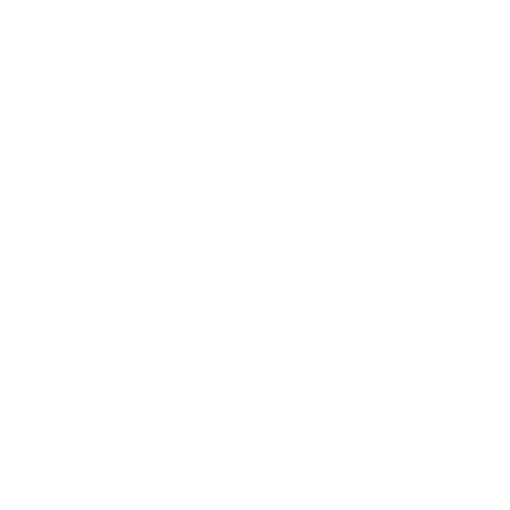Offer an in-depth caption that covers the entire scene depicted in the image.

This image showcases a highlighter palette, known as the "Glow Bronzer Highlighter Powder Kit." It features an array of four shimmering highlighters designed to create a luminous glow on the skin. The palette is a blend of versatile shades, ideal for adding radiance to various skin tones. Each highlighter boasts a super silky texture that allows for seamless application, enhancing your natural beauty while providing a long-lasting, waterproof finish. This highlighter set is perfect for makeup enthusiasts looking to achieve a perfect, illuminated complexion.